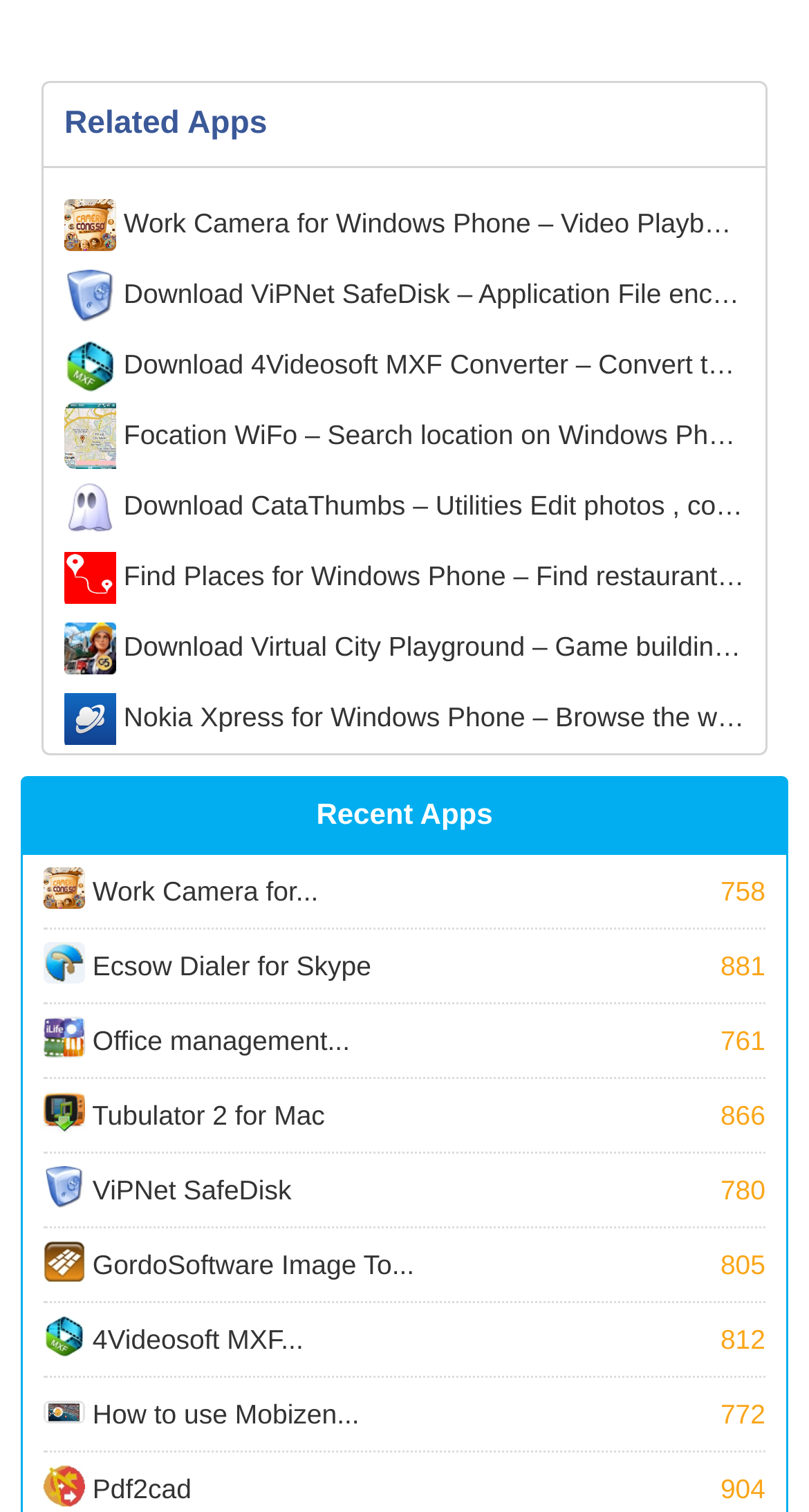Please identify the bounding box coordinates of the clickable area that will fulfill the following instruction: "Explore Provinz „Heimweg“ Open Air". The coordinates should be in the format of four float numbers between 0 and 1, i.e., [left, top, right, bottom].

None